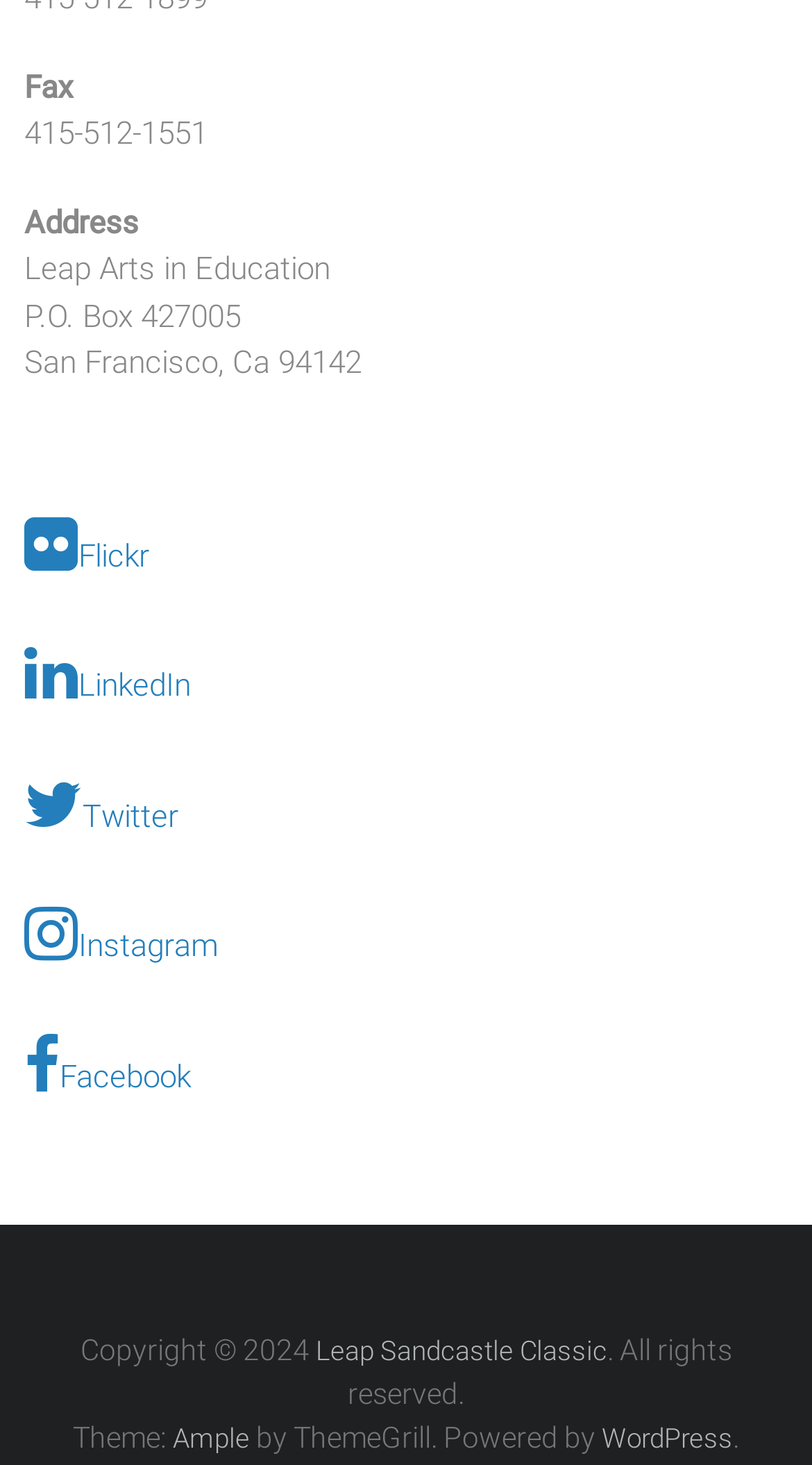Bounding box coordinates are specified in the format (top-left x, top-left y, bottom-right x, bottom-right y). All values are floating point numbers bounded between 0 and 1. Please provide the bounding box coordinate of the region this sentence describes: Leap Sandcastle Classic

[0.388, 0.912, 0.747, 0.933]